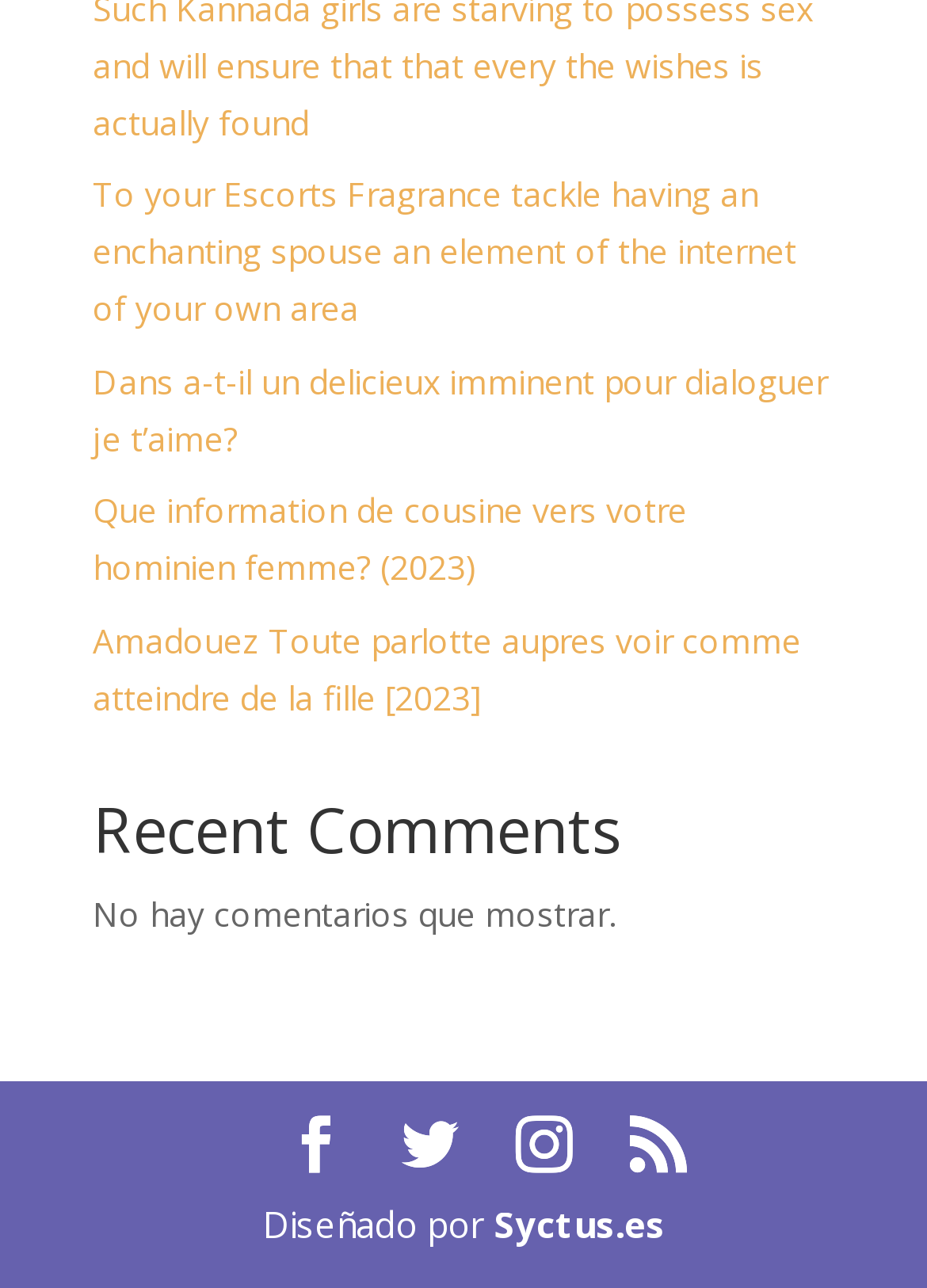What is the purpose of the links at the bottom?
Please provide a single word or phrase as the answer based on the screenshot.

Navigation